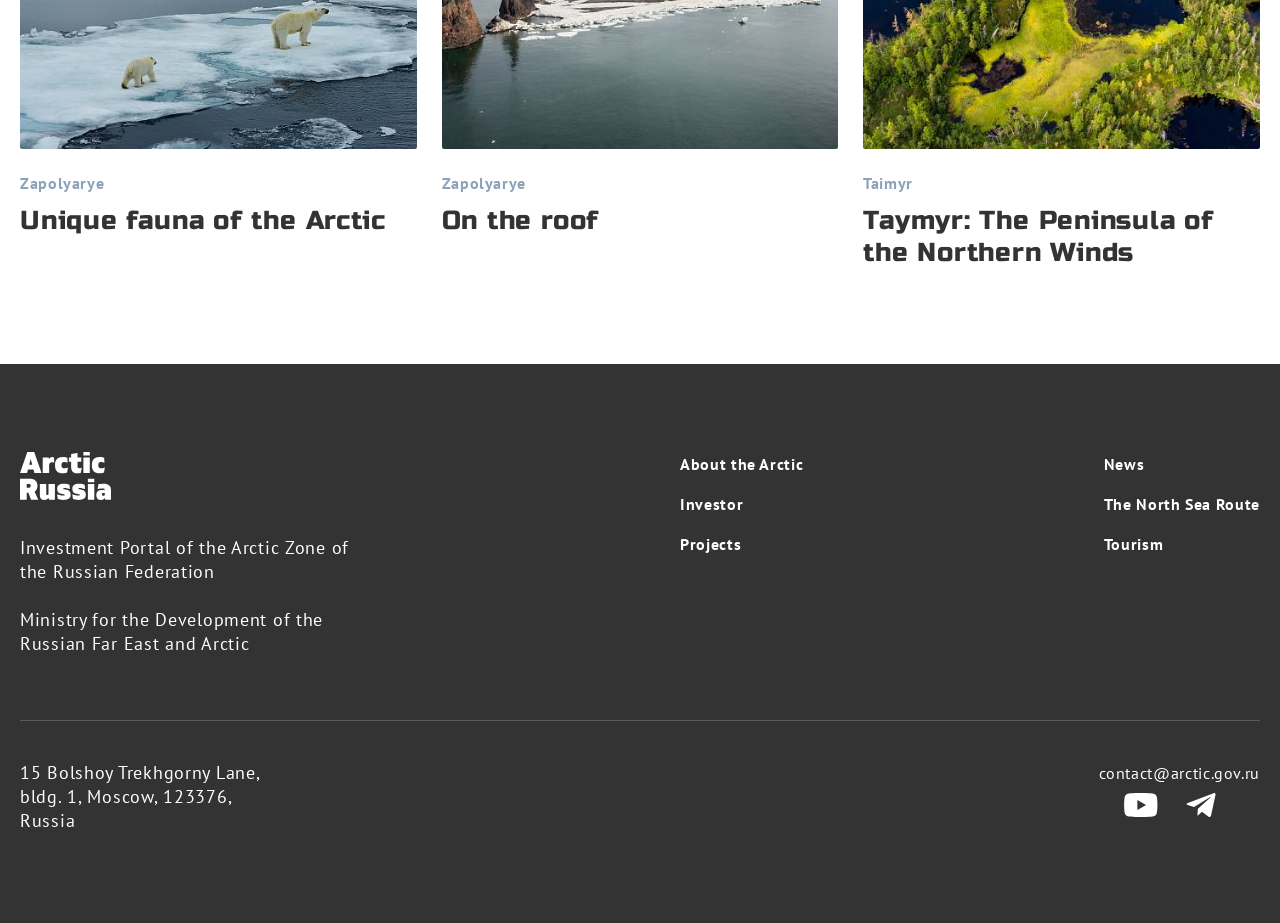Find the bounding box coordinates corresponding to the UI element with the description: "About the Arctic". The coordinates should be formatted as [left, top, right, bottom], with values as floats between 0 and 1.

[0.531, 0.49, 0.628, 0.516]